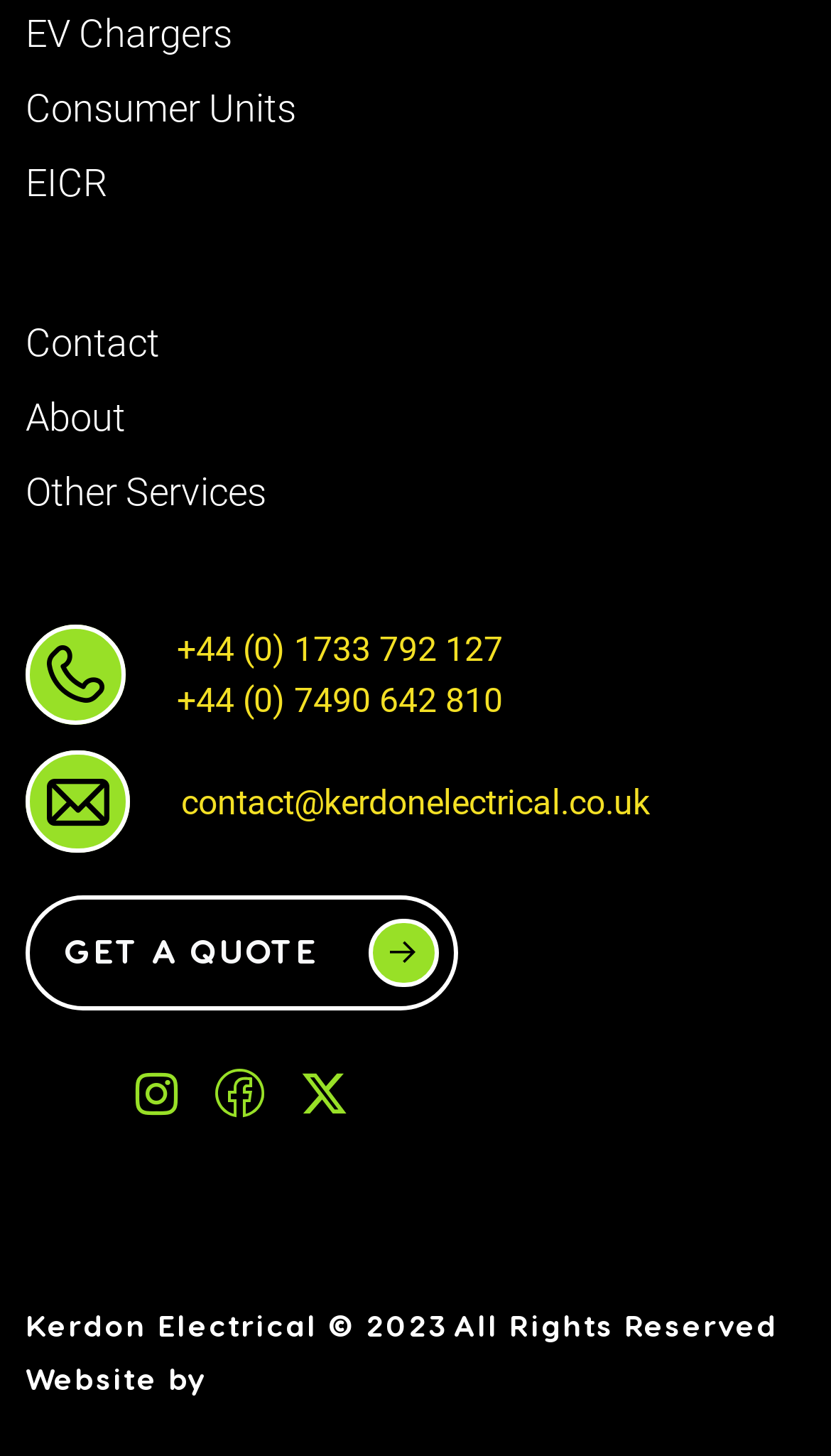Carefully examine the image and provide an in-depth answer to the question: What is the phone number for contact?

I looked for the phone number in the contact information section and found two phone numbers, but the first one is '+44 (0) 1733 792 127'.